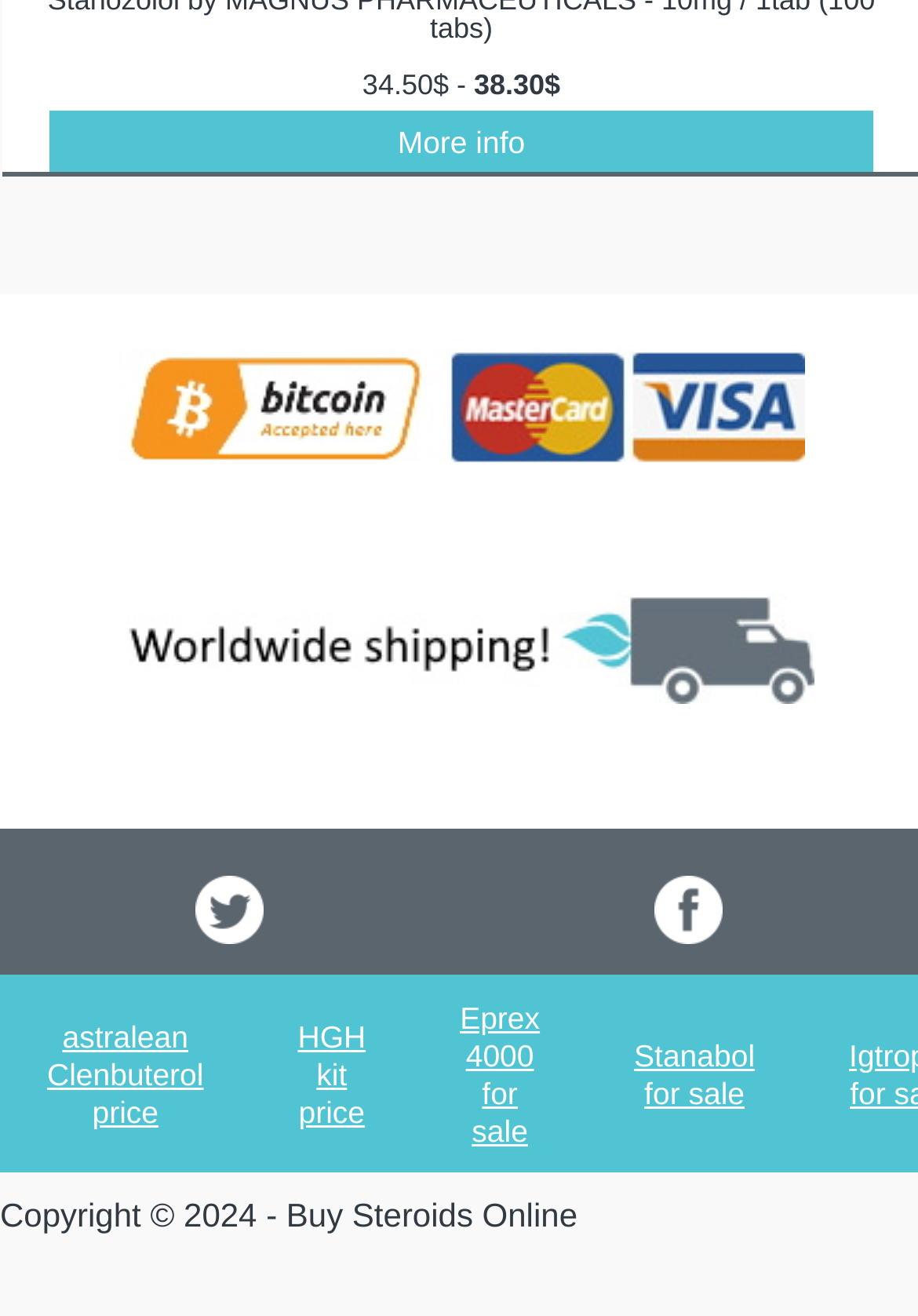How many social media links are present on this webpage?
Based on the screenshot, answer the question with a single word or phrase.

2